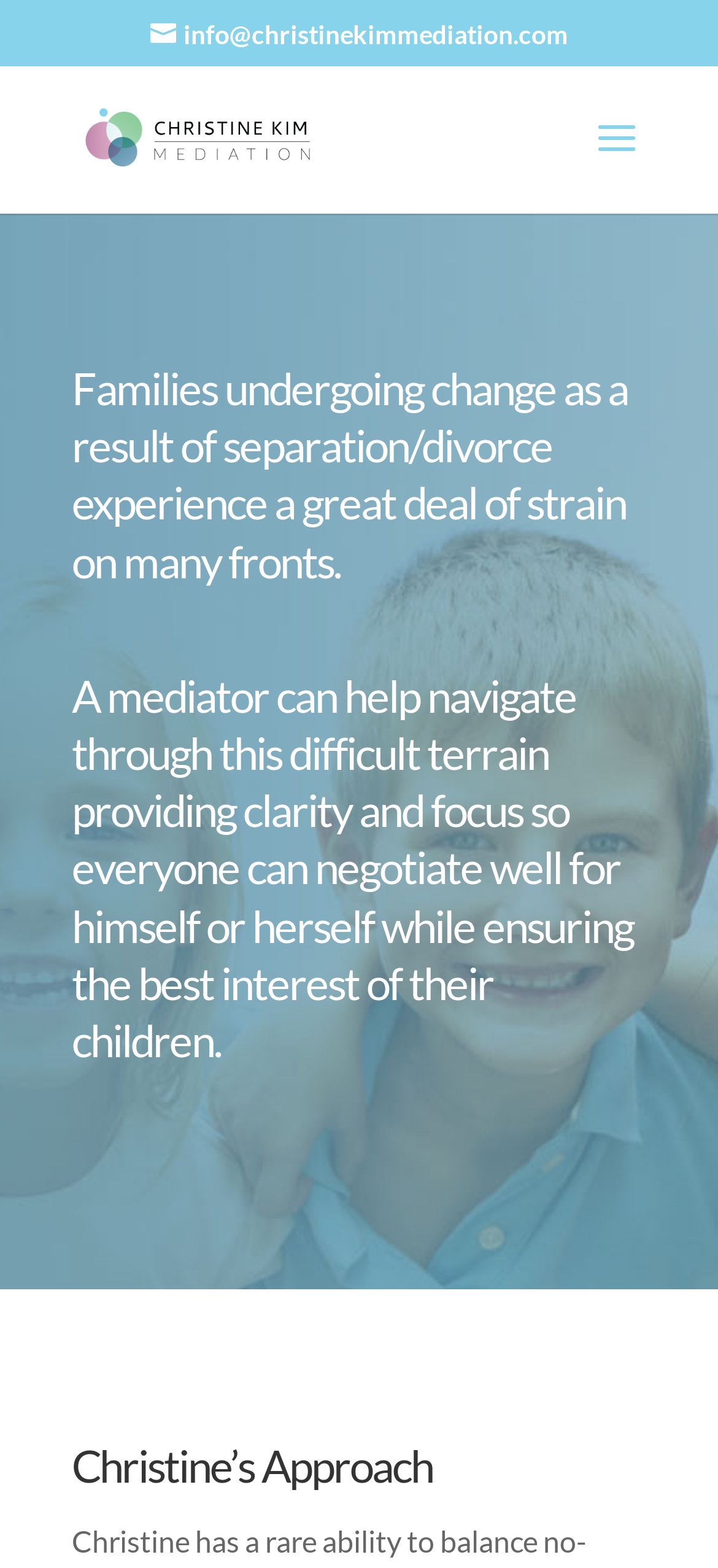What is the primary concern of Christine's approach?
Please answer the question with as much detail as possible using the screenshot.

Based on the webpage, Christine's approach prioritizes the best interest of children during family disputes. This is evident from the heading 'Christine's Approach' and the surrounding content, which emphasizes the importance of ensuring the well-being of children during separation or divorce.